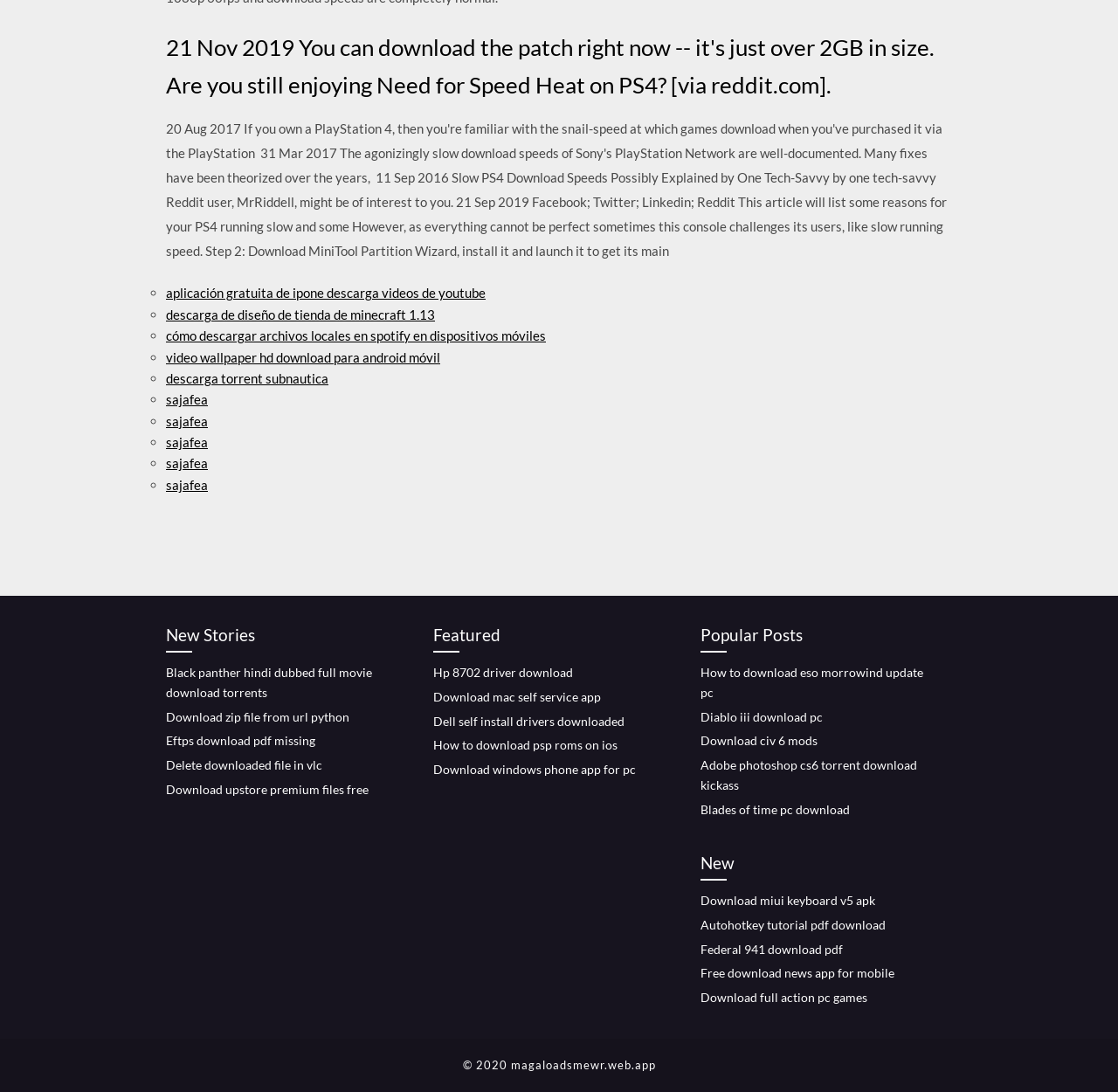Locate the bounding box coordinates of the element that needs to be clicked to carry out the instruction: "View the 'RECENT POSTS'". The coordinates should be given as four float numbers ranging from 0 to 1, i.e., [left, top, right, bottom].

None